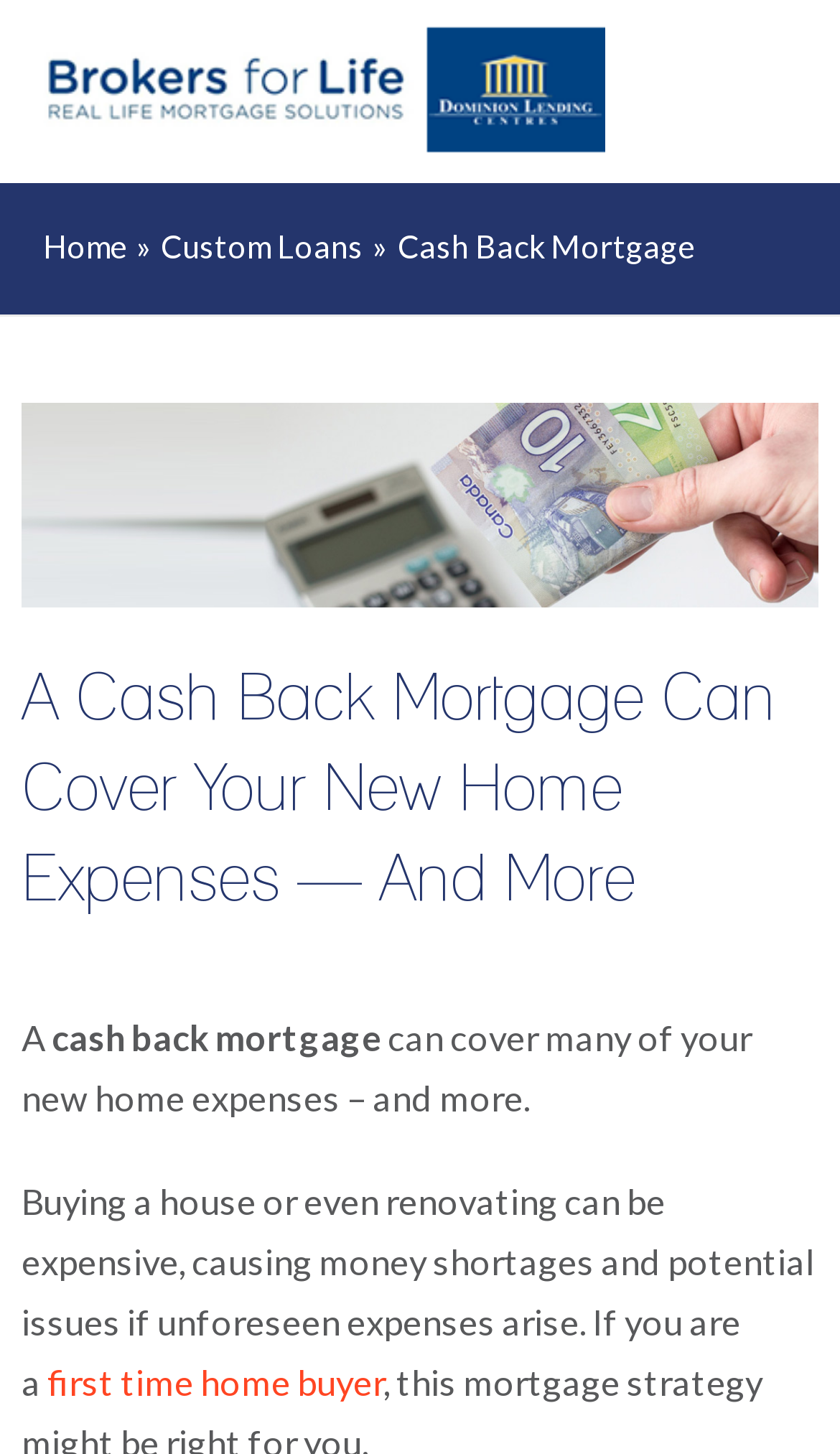Extract the bounding box coordinates for the HTML element that matches this description: "Main Menu". The coordinates should be four float numbers between 0 and 1, i.e., [left, top, right, bottom].

[0.805, 0.02, 0.949, 0.107]